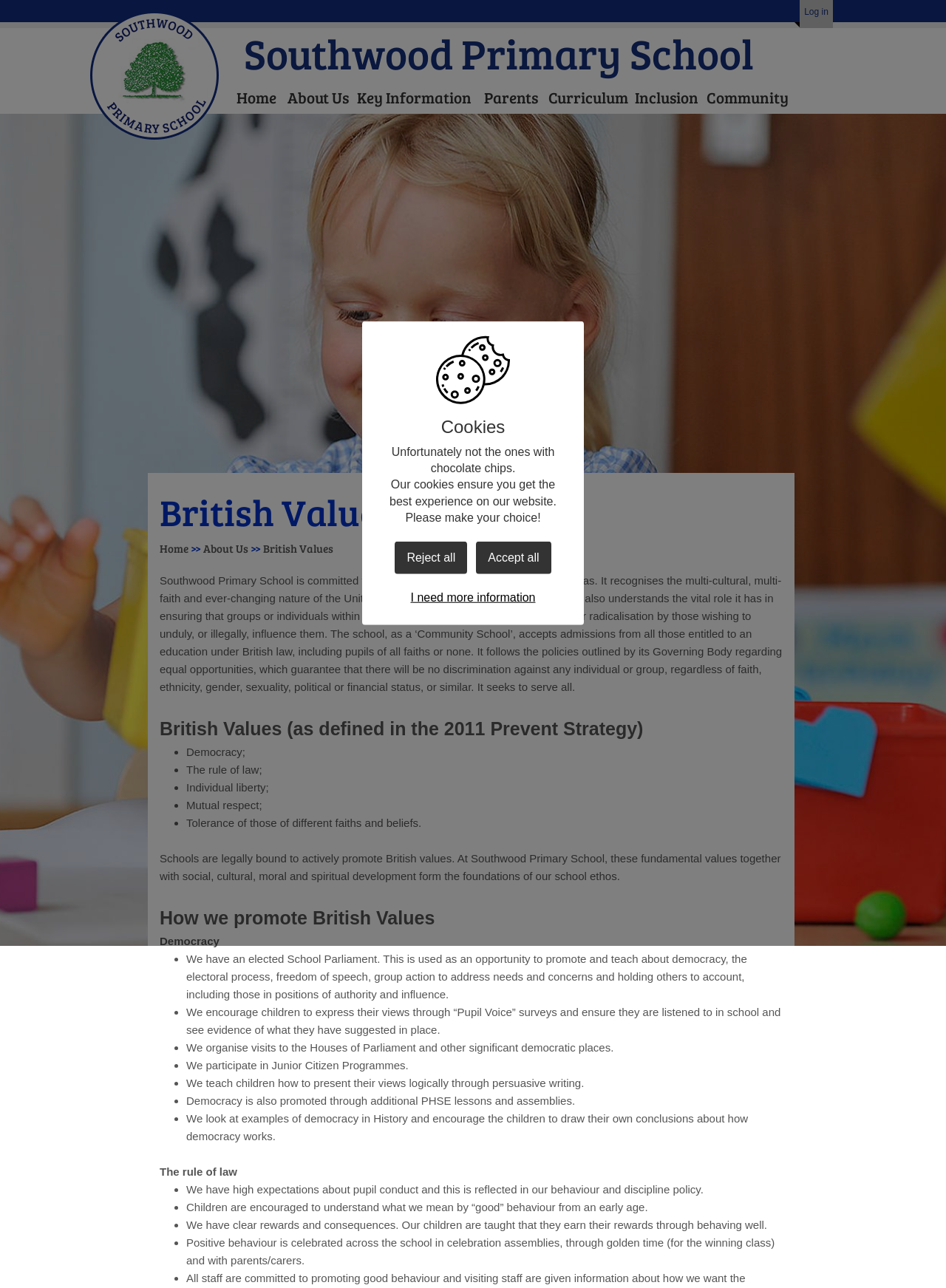Locate the bounding box coordinates of the item that should be clicked to fulfill the instruction: "Visit the 'Home' page".

[0.169, 0.42, 0.199, 0.431]